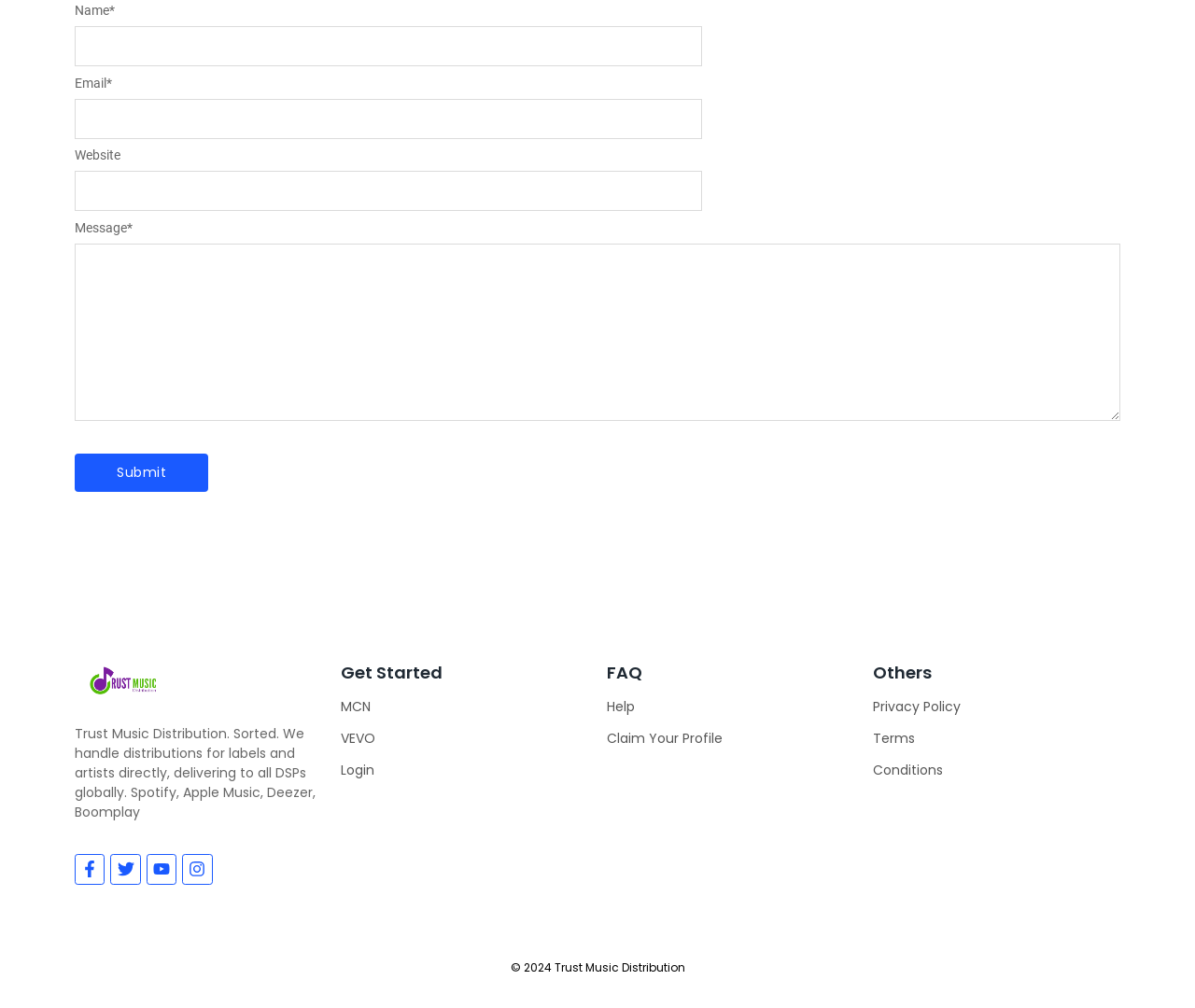Please provide the bounding box coordinates for the element that needs to be clicked to perform the following instruction: "Follow Trust Music Distribution on Facebook". The coordinates should be given as four float numbers between 0 and 1, i.e., [left, top, right, bottom].

[0.062, 0.847, 0.088, 0.877]